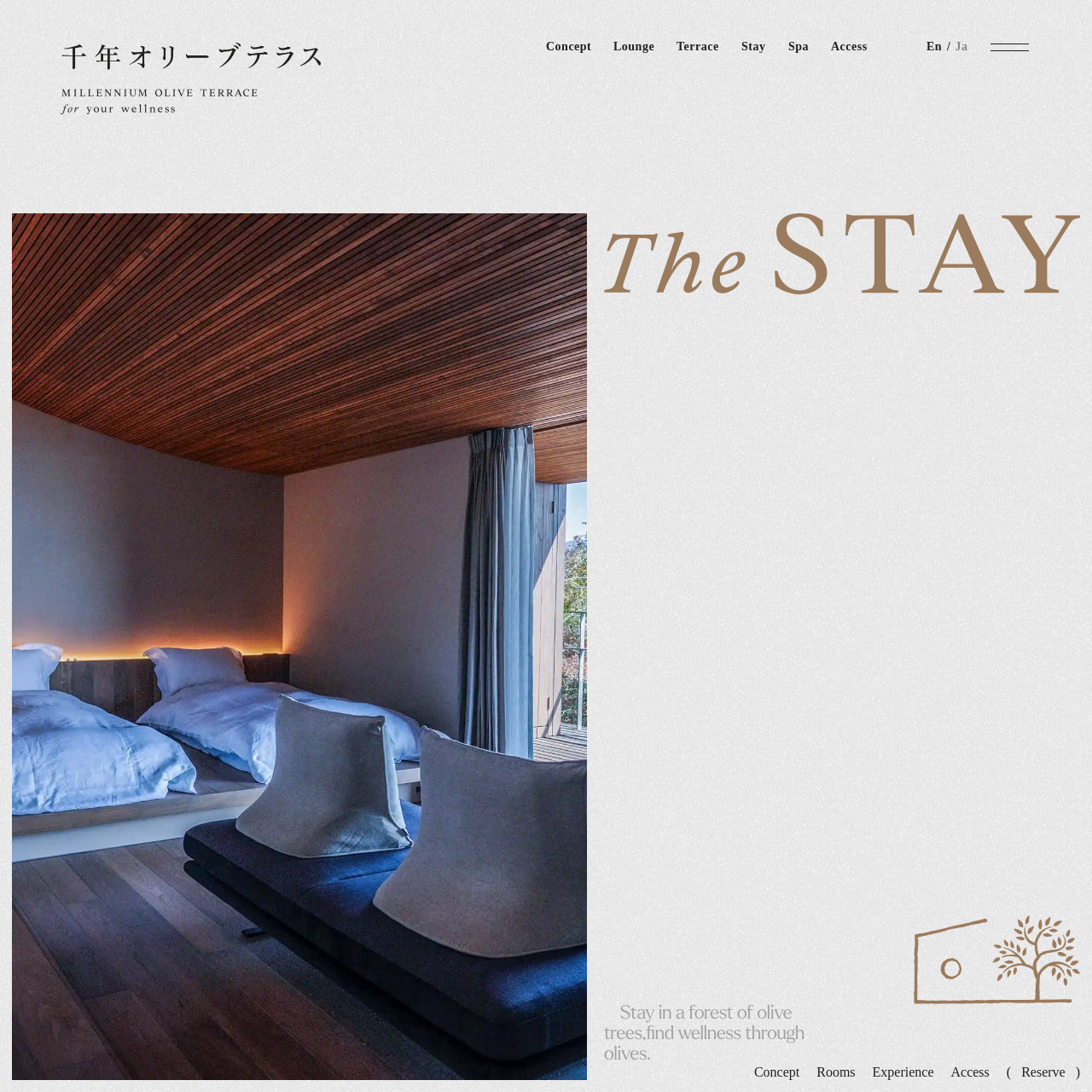Write an extensive caption that covers every aspect of the webpage.

This webpage is about Millennium Olive Terrace, a unique stay experience. At the top, there is a logo with the text "MILLENNIUM OLIVE TERRACE" and an image beside it. Below the logo, there are seven navigation links: "Concept", "Lounge", "Terrace", "Stay", "Spa", "Access", and language options "En" and "Ja". 

On the right side of the navigation links, there are three more links: "Reservation", "Day Trip", and "Spa". 

The main content of the webpage is divided into two sections. The top section has a large heading "The STAY" with an image of olive trees behind it. Below the heading, there is a descriptive image with the text "Stay in a forest of olive trees, find well-being through olives." 

The bottom section has five links: "Concept", "Rooms", "Experience", "Access", and "( Reserve )". These links are positioned at the bottom of the page, with the reserve link at the far right.